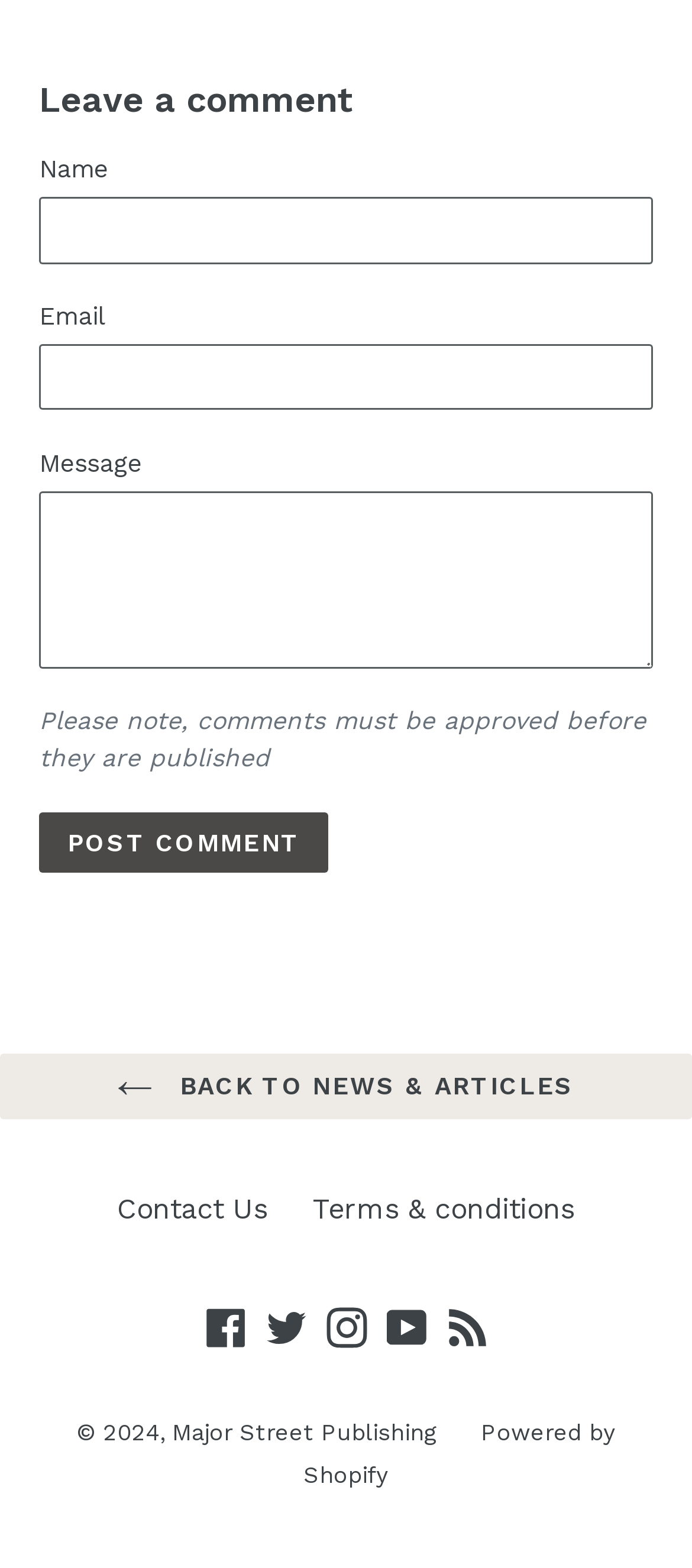Locate the UI element that matches the description Facebook in the webpage screenshot. Return the bounding box coordinates in the format (top-left x, top-left y, bottom-right x, bottom-right y), with values ranging from 0 to 1.

[0.288, 0.831, 0.363, 0.859]